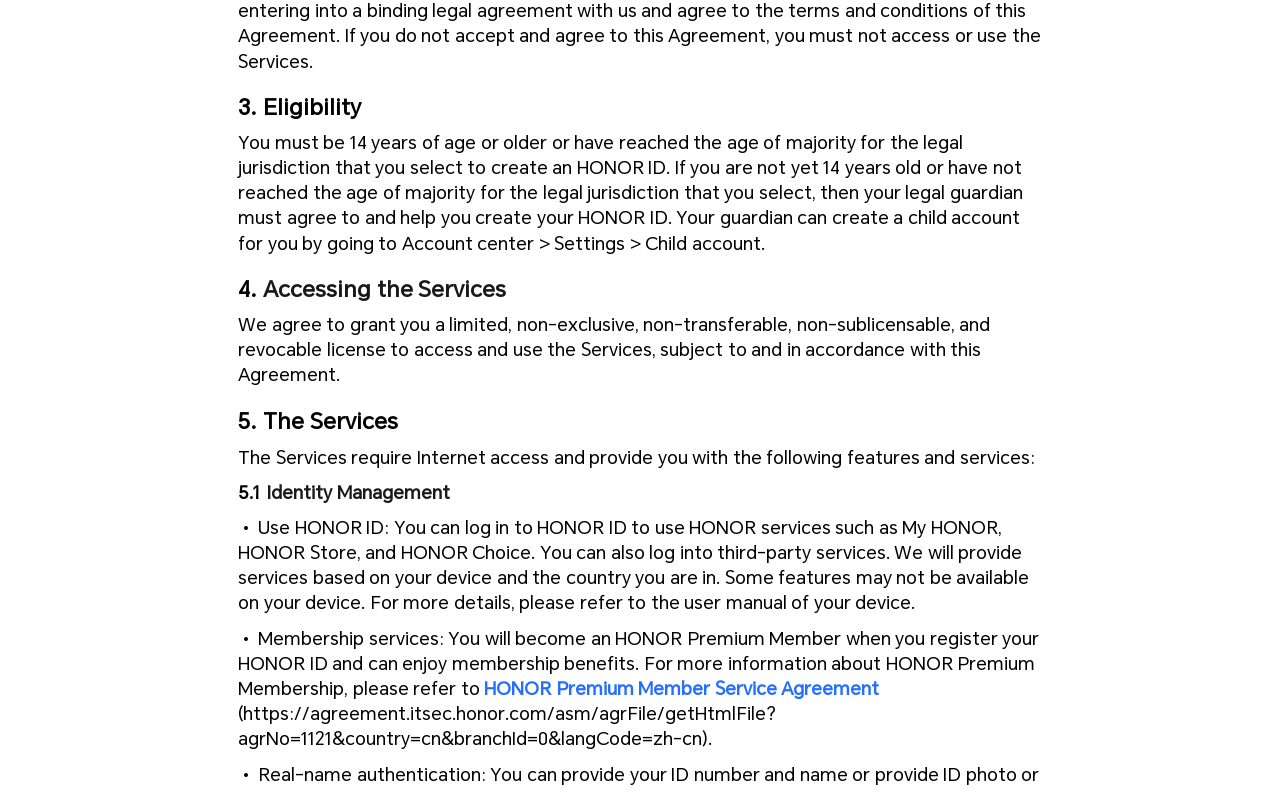Specify the bounding box coordinates (top-left x, top-left y, bottom-right x, bottom-right y) of the UI element in the screenshot that matches this description: HONOR Premium Member Service Agreement

[0.378, 0.856, 0.687, 0.883]